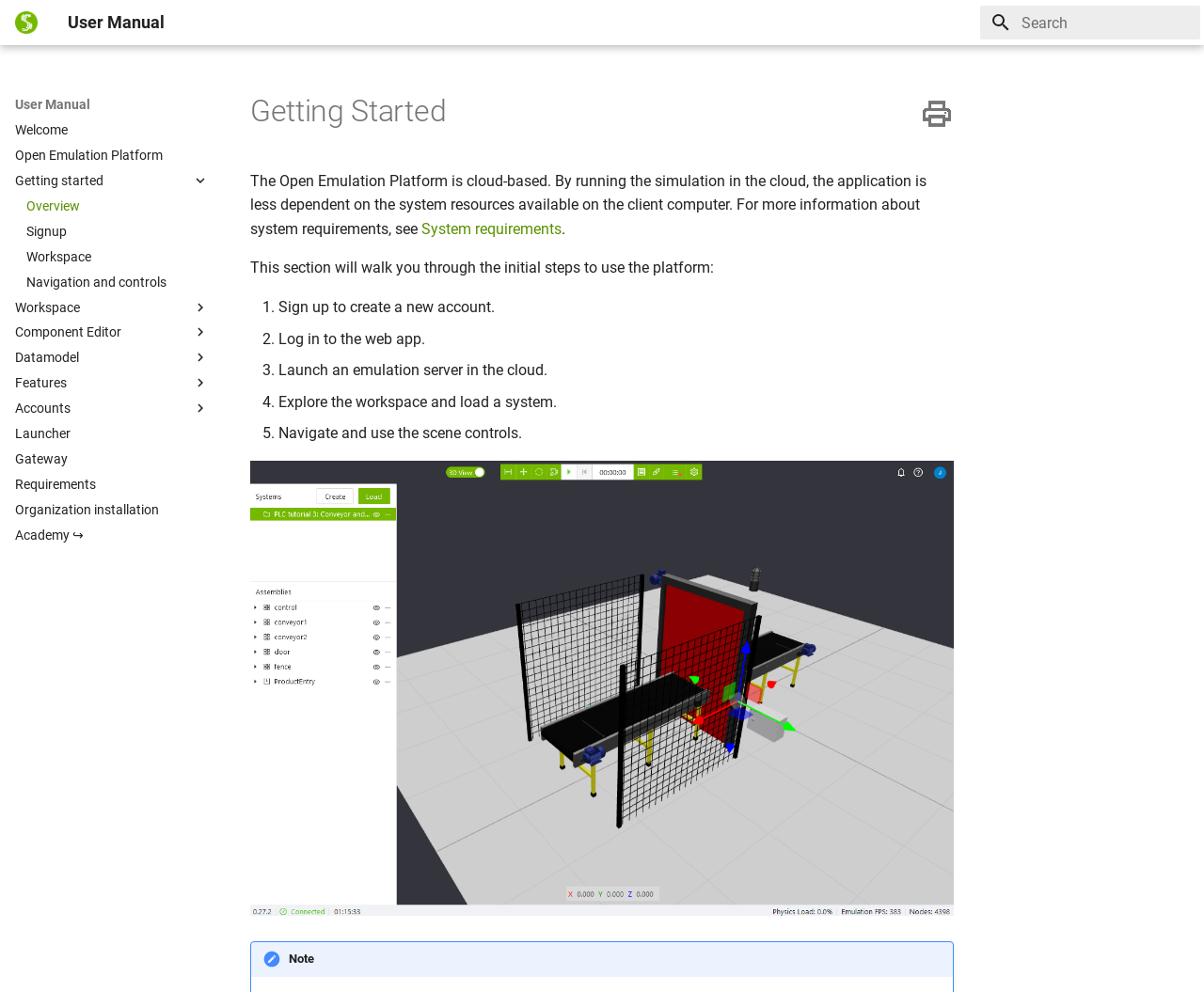Give a detailed account of the webpage's layout and content.

The webpage is an overview of a user manual, with a focus on getting started with the Open Emulation Platform. At the top, there is a navigation header with a logo and a link to the user manual. Below the header, there is a search bar with a textbox and a clear button. 

On the left side, there is a navigation menu with links to various sections, including "Welcome", "Open Emulation Platform", "Getting started", "Workspace", and others. The "Getting started" section is expanded, showing links to subtopics such as "Overview", "Signup", "Workspace", and "Navigation and controls".

The main content area is divided into two sections. The top section has a heading "Getting Started Print page" with a print button on the right side. Below the heading, there is a brief introduction to the Open Emulation Platform, explaining that it is cloud-based and less dependent on system resources. There is also a link to "System requirements" for more information.

The bottom section of the main content area provides a step-by-step guide to getting started with the platform. The guide consists of five numbered steps, each with a brief description. The steps include signing up, logging in, launching an emulation server, exploring the workspace, and navigating scene controls. Below the guide, there is an image, and at the very bottom, there is a note.